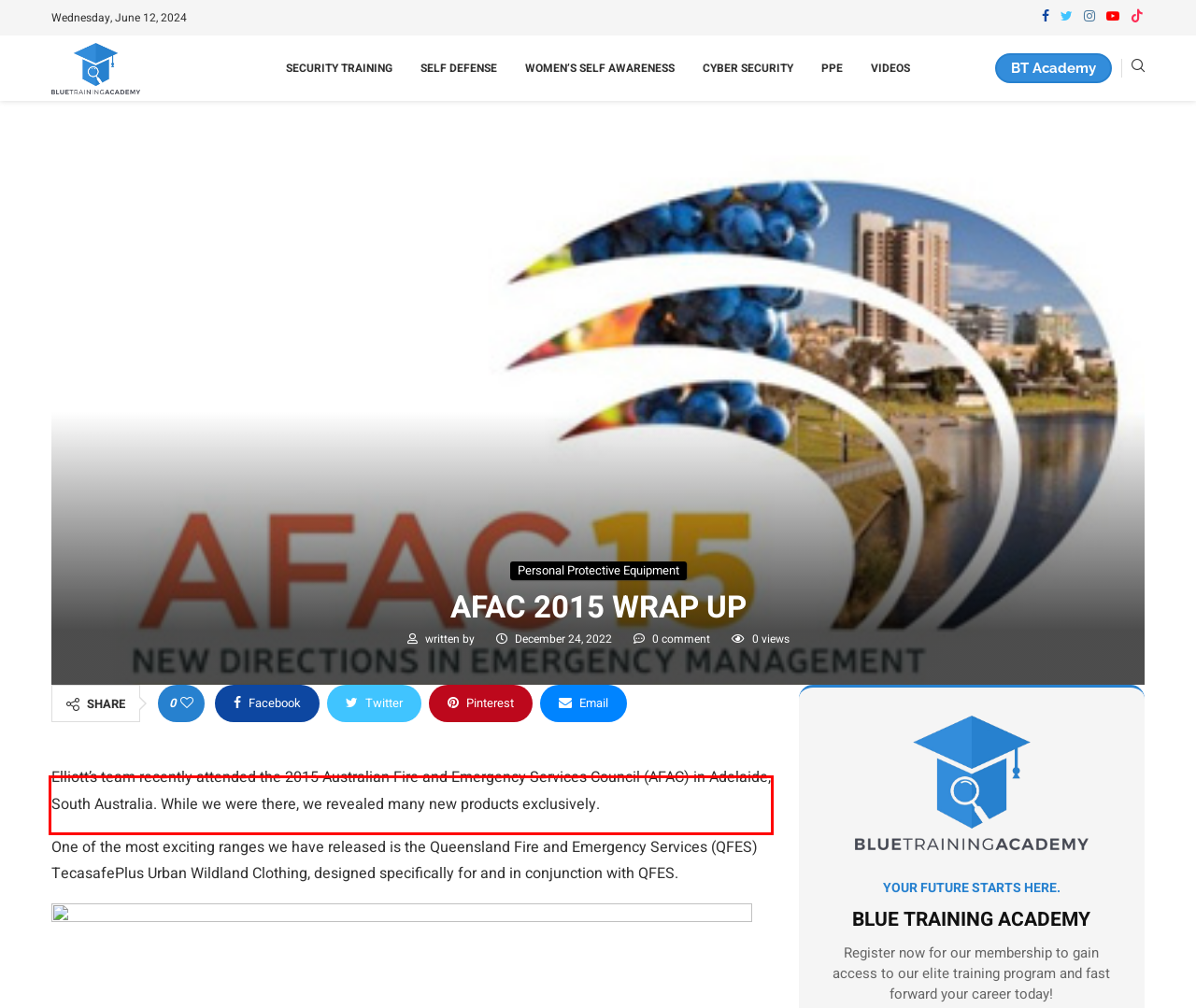Identify and transcribe the text content enclosed by the red bounding box in the given screenshot.

Elliott’s team recently attended the 2015 Australian Fire and Emergency Services Council (AFAC) in Adelaide, South Australia. While we were there, we revealed many new products exclusively.